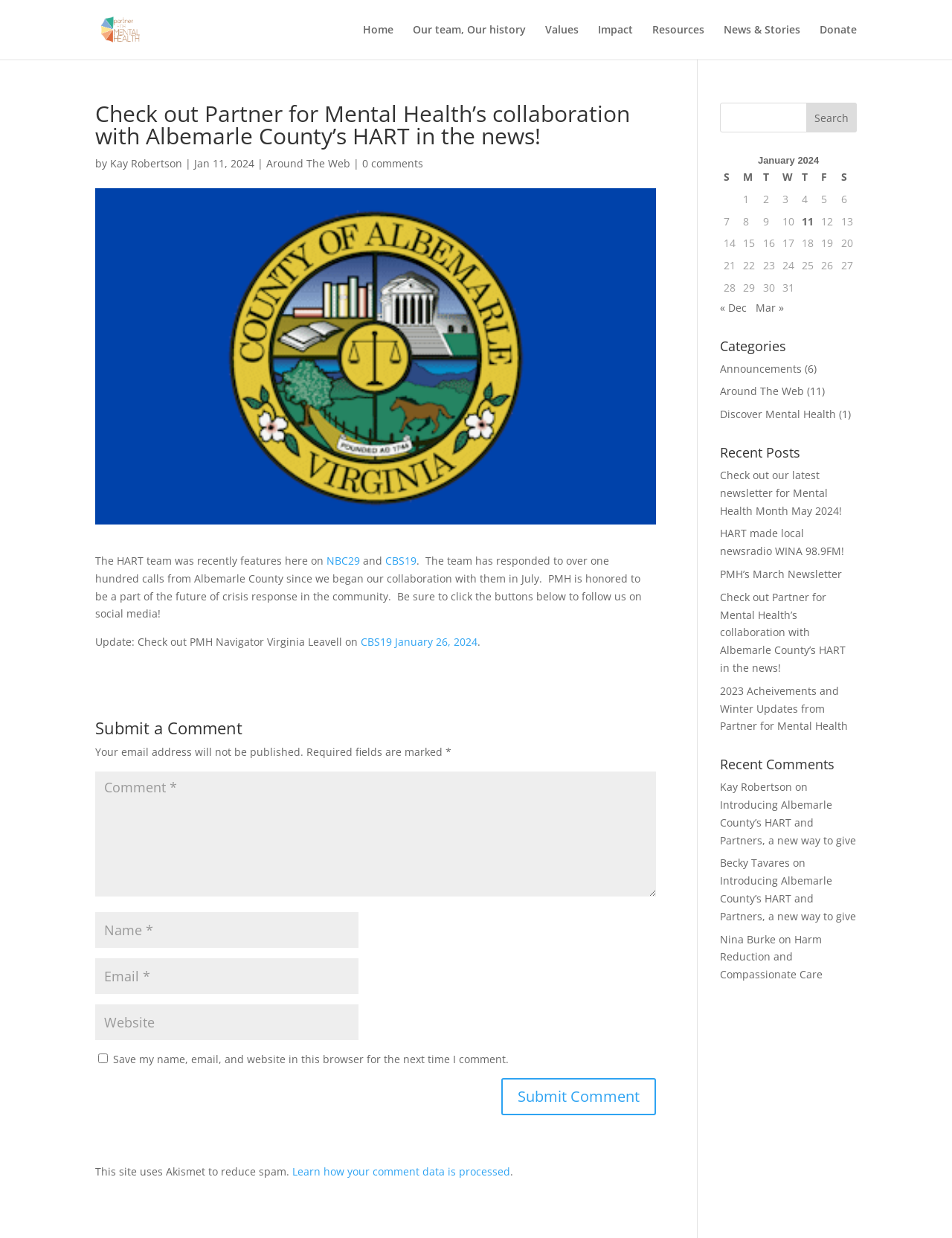Please identify the bounding box coordinates for the region that you need to click to follow this instruction: "Search for something".

[0.756, 0.083, 0.9, 0.107]